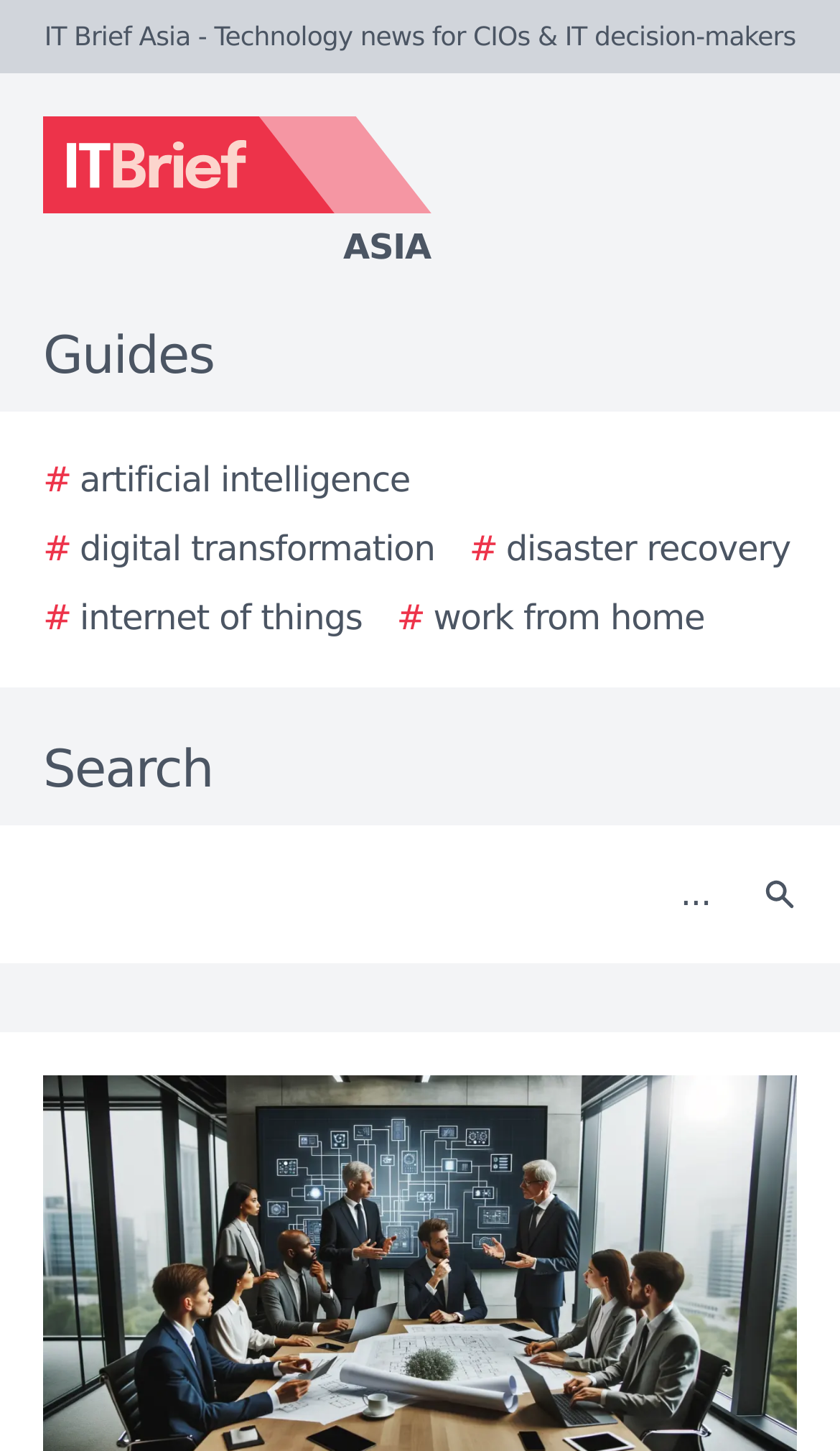Identify the bounding box coordinates of the section to be clicked to complete the task described by the following instruction: "Click the Search button". The coordinates should be four float numbers between 0 and 1, formatted as [left, top, right, bottom].

[0.877, 0.581, 0.979, 0.652]